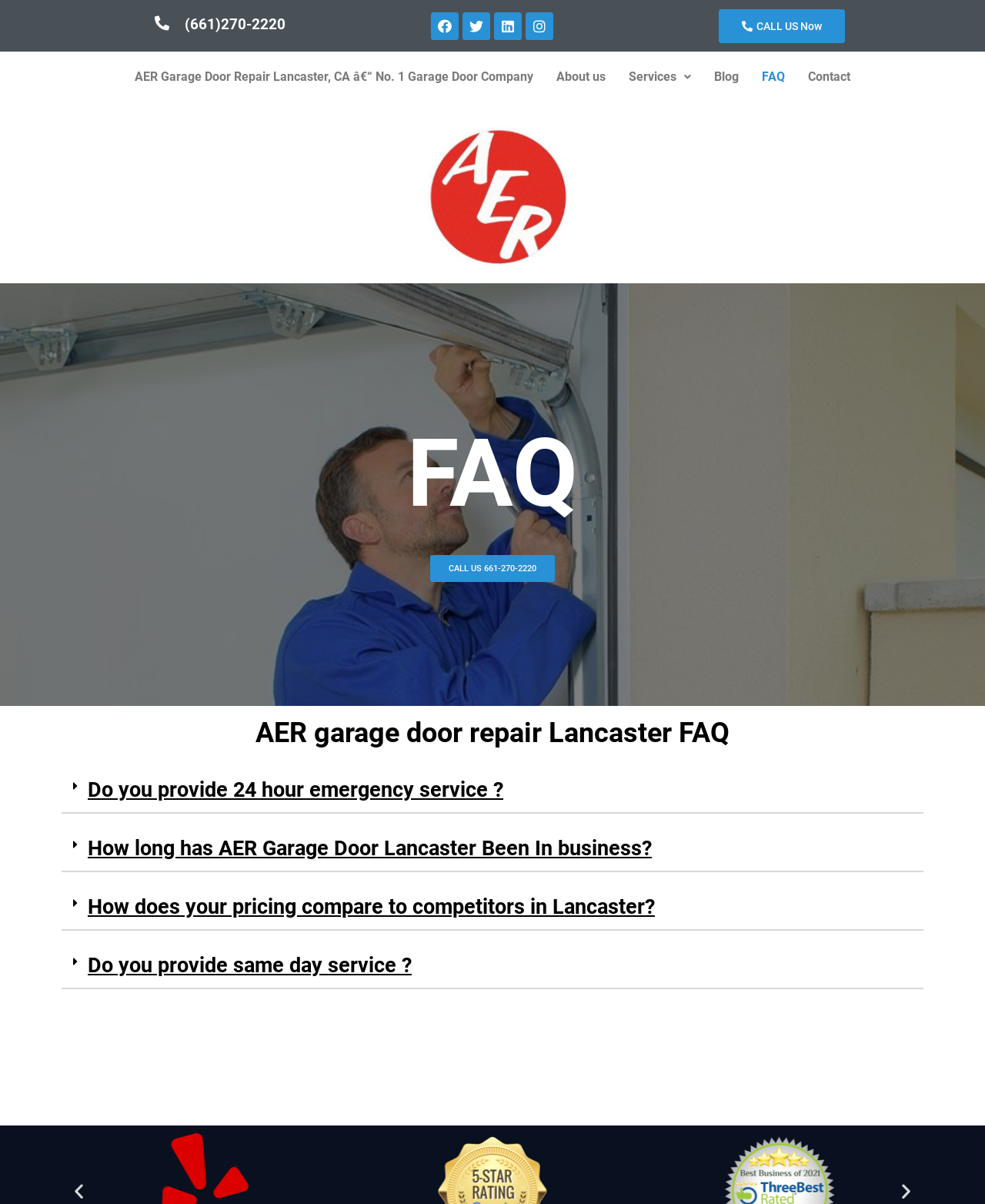How many FAQ questions are available?
Look at the image and respond with a one-word or short-phrase answer.

4